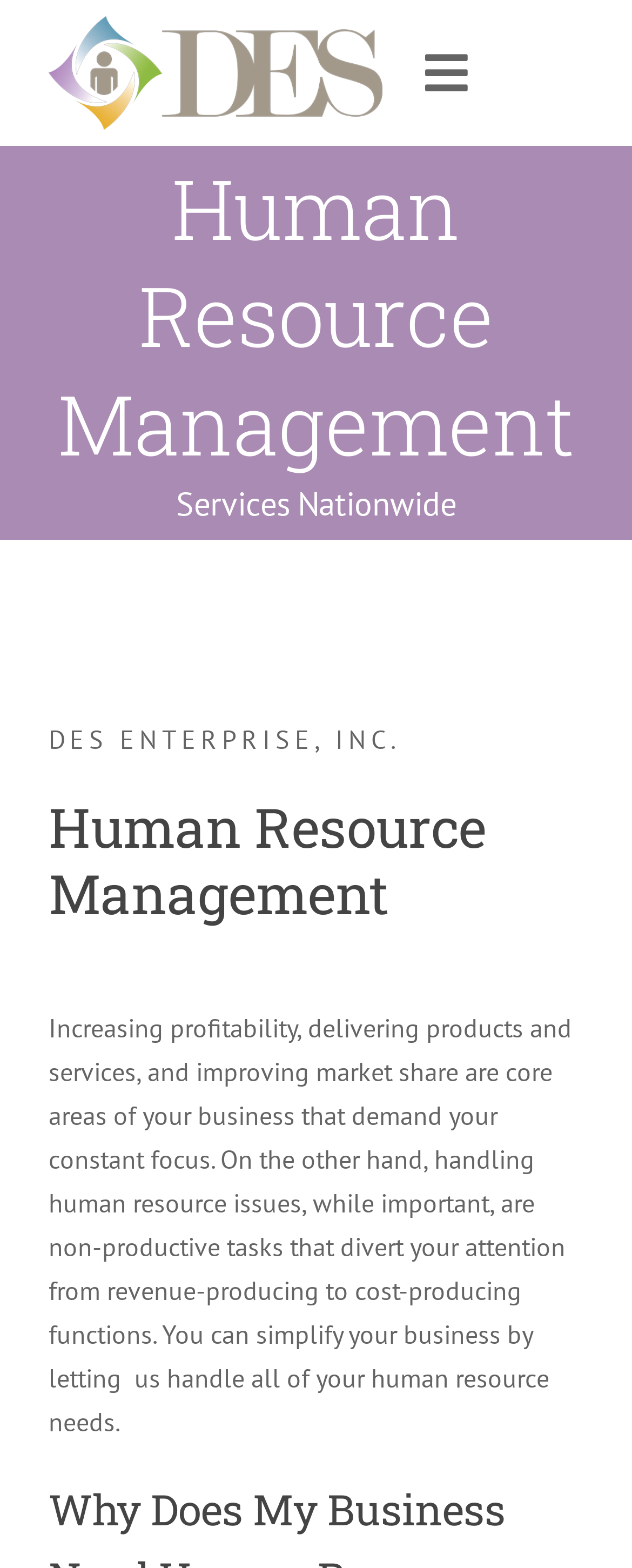What is the main service provided?
Using the picture, provide a one-word or short phrase answer.

Human Resource Management